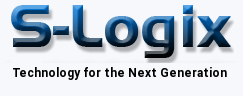Give a complete and detailed account of the image.

The image features the logo of S-Logix, showcasing a modern and dynamic design. The logo prominently displays the name "S-Logix" in sleek, blue lettering, suggesting a focus on technology and innovation. Below the name, a tagline reads "Technology for the Next Generation," emphasizing the company's commitment to cutting-edge advancements and future-oriented solutions. This visual identity reflects S-Logix's mission to lead in technological breakthroughs and enhance the field of reliable trust-based systems in vehicular networks.